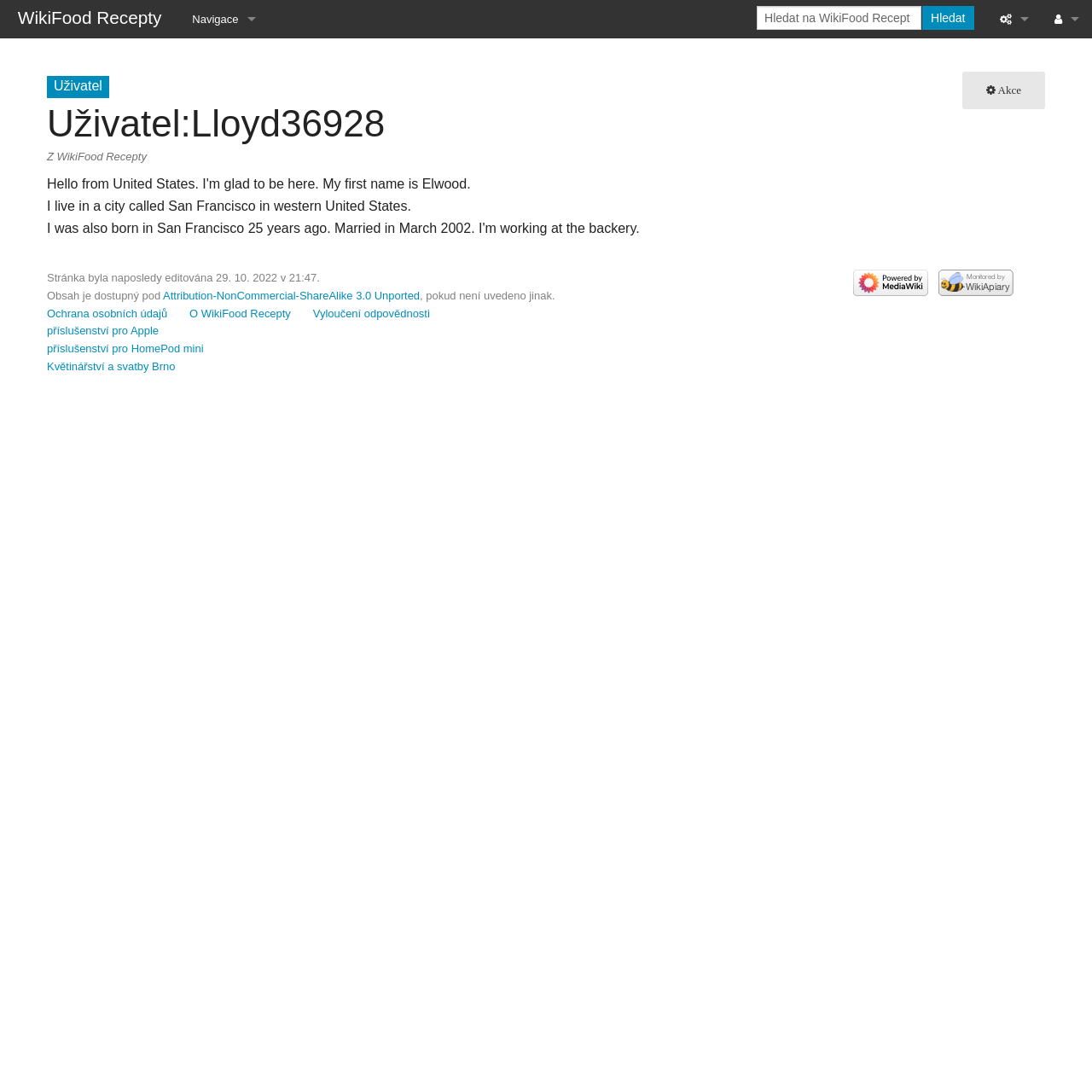Please analyze the image and provide a thorough answer to the question:
What is the username of the user profile?

I found the username by looking at the heading 'Uživatel:Lloyd36928' which is a subheading of 'Uživatel'. This suggests that Lloyd36928 is the username of the user profile.